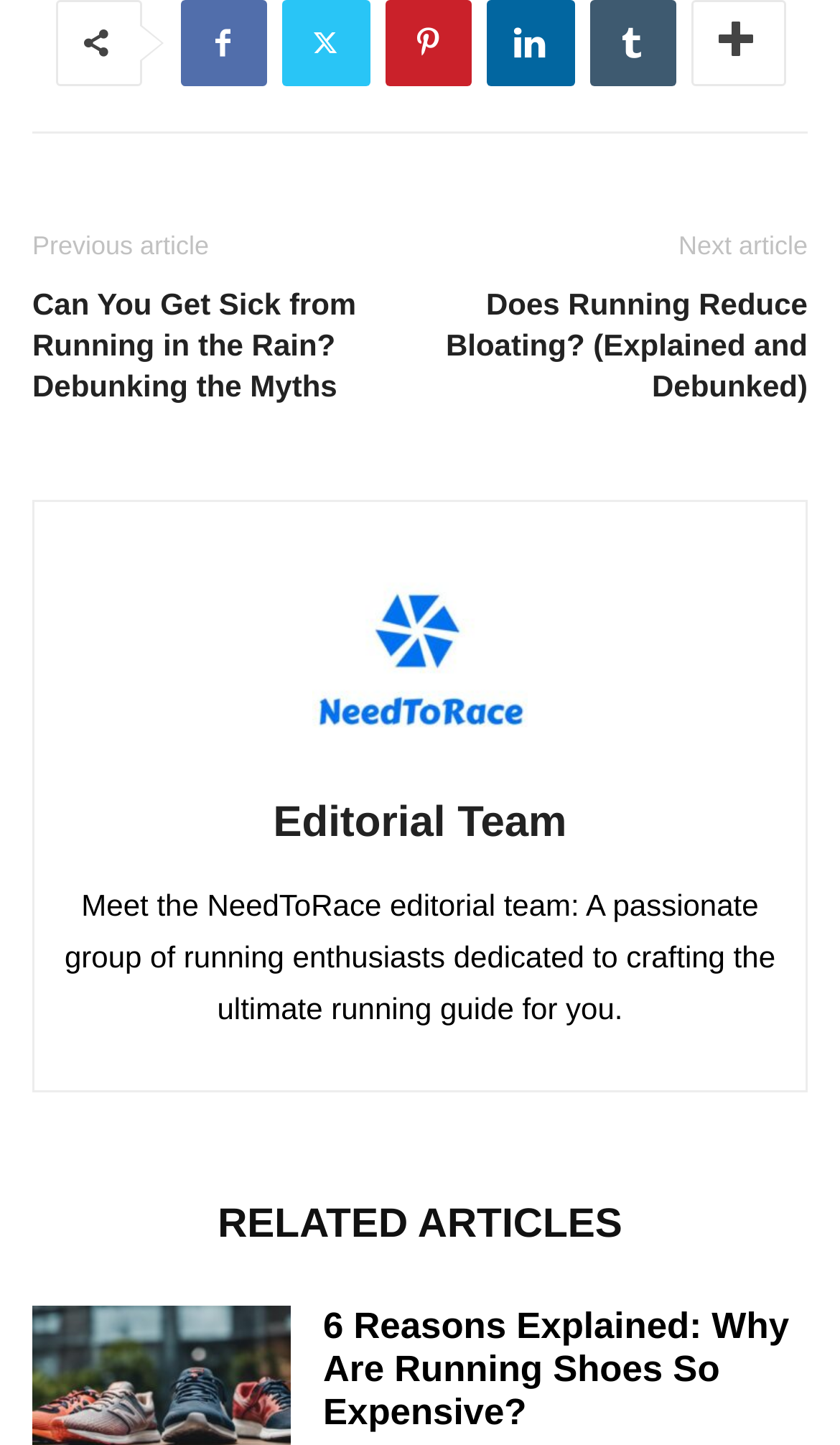Find the bounding box coordinates of the clickable area required to complete the following action: "View the author's profile".

[0.372, 0.516, 0.628, 0.54]